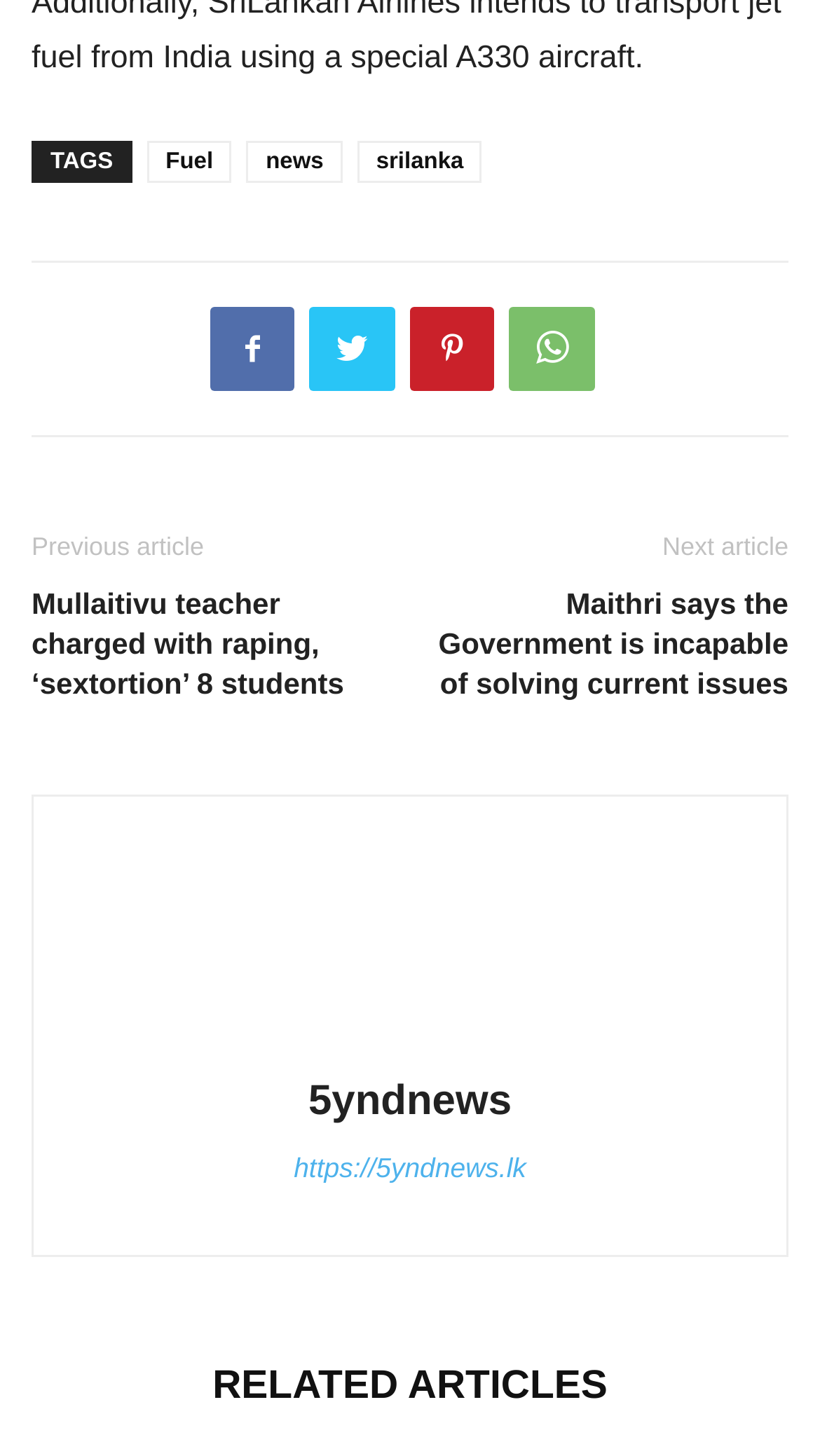Answer the question with a single word or phrase: 
How many static text elements are in the footer?

3